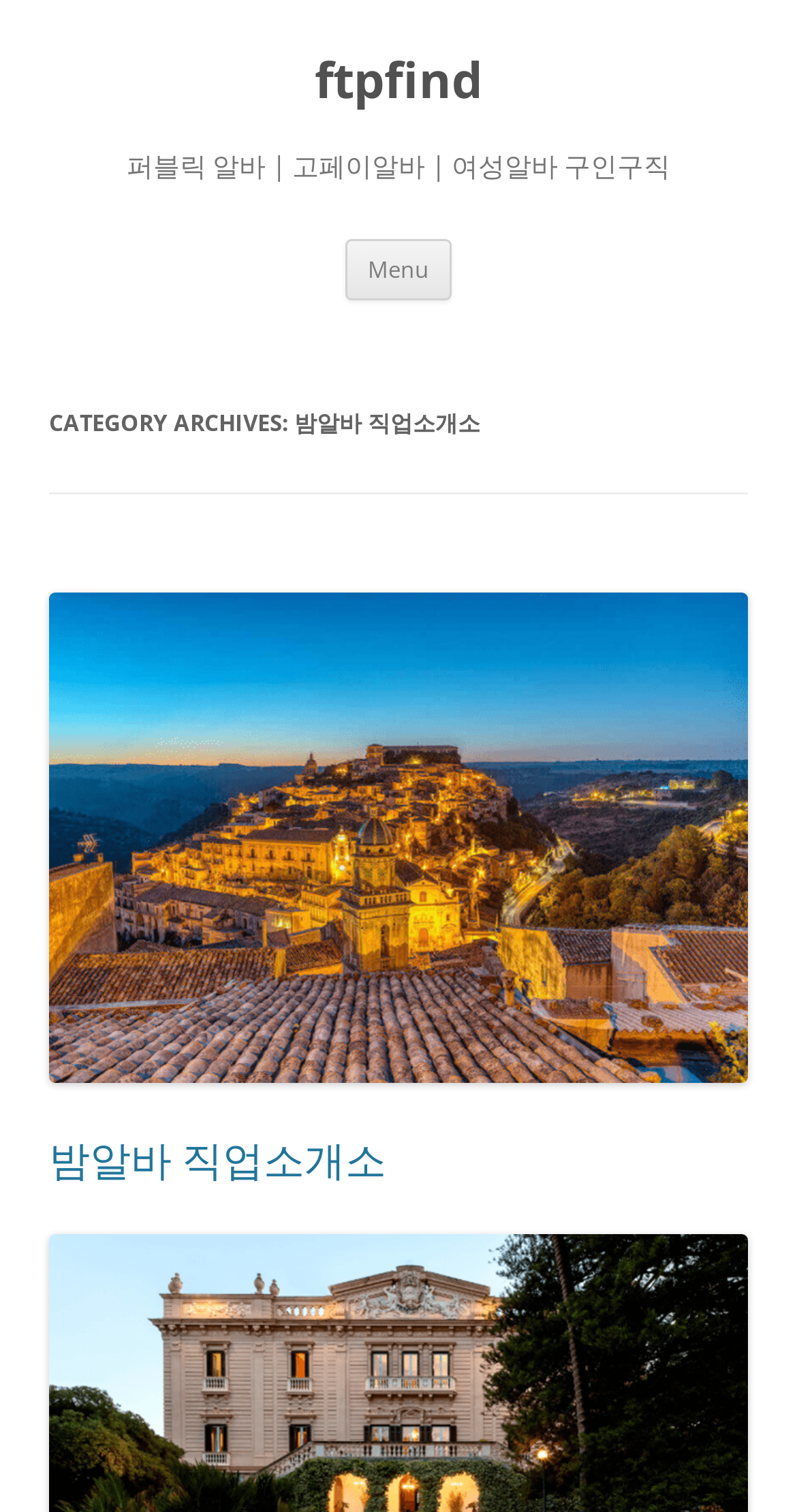Find the bounding box coordinates for the HTML element described in this sentence: "Menu". Provide the coordinates as four float numbers between 0 and 1, in the format [left, top, right, bottom].

[0.433, 0.158, 0.567, 0.198]